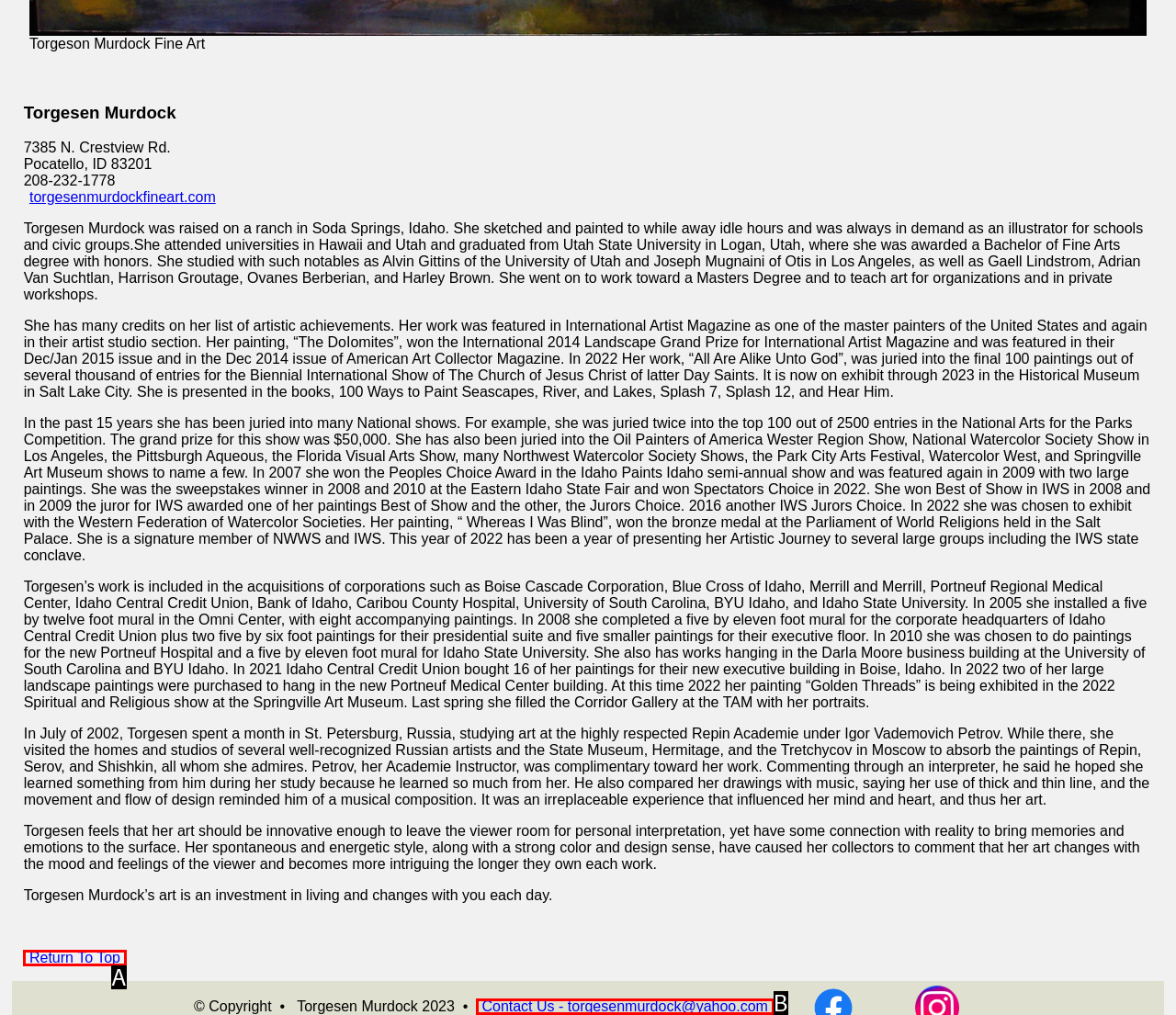Determine which option matches the element description: Contact Us - torgesenmurdock@yahoo.com
Answer using the letter of the correct option.

B